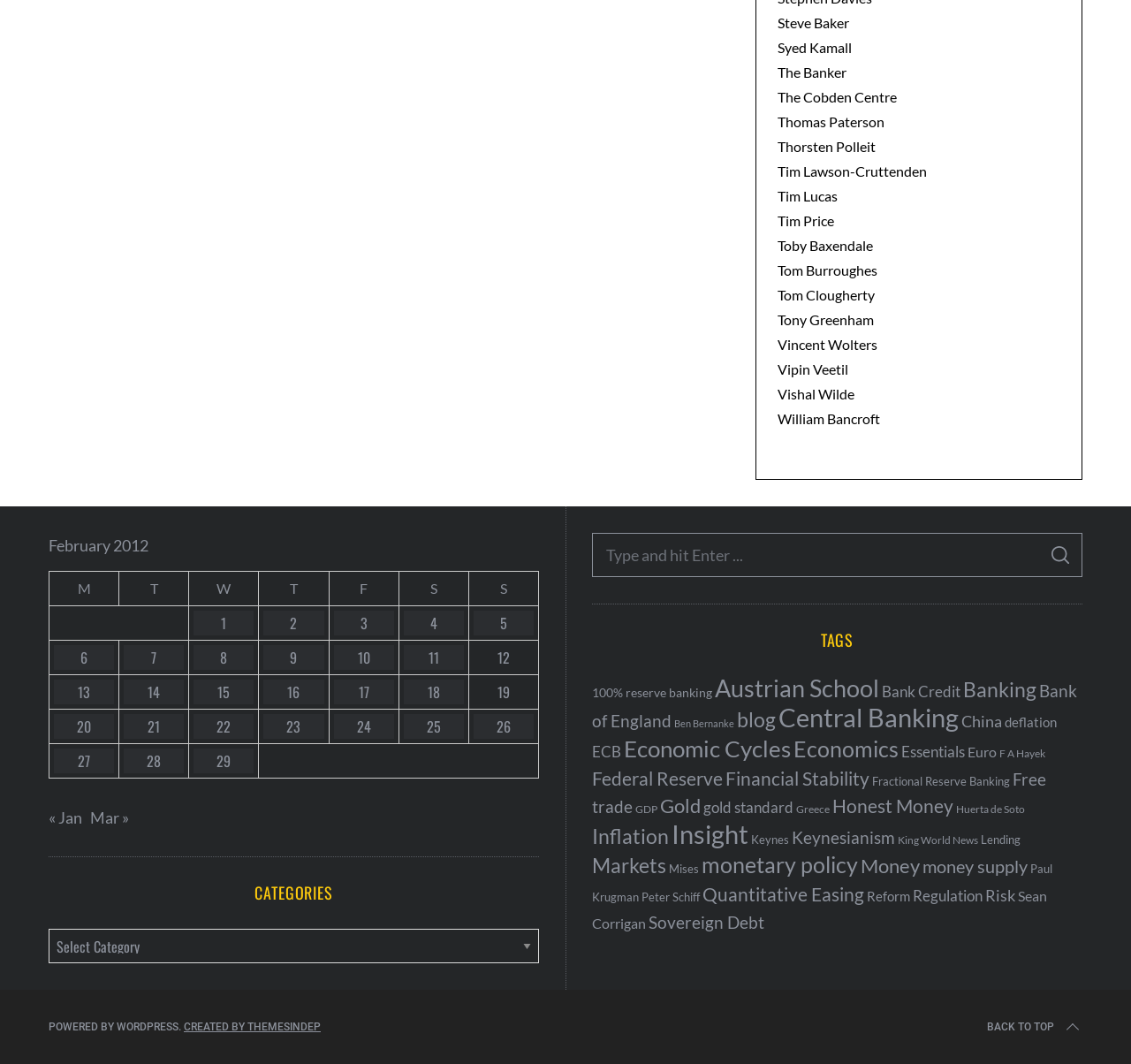Please provide a one-word or phrase answer to the question: 
What is the title of the table?

February 2012